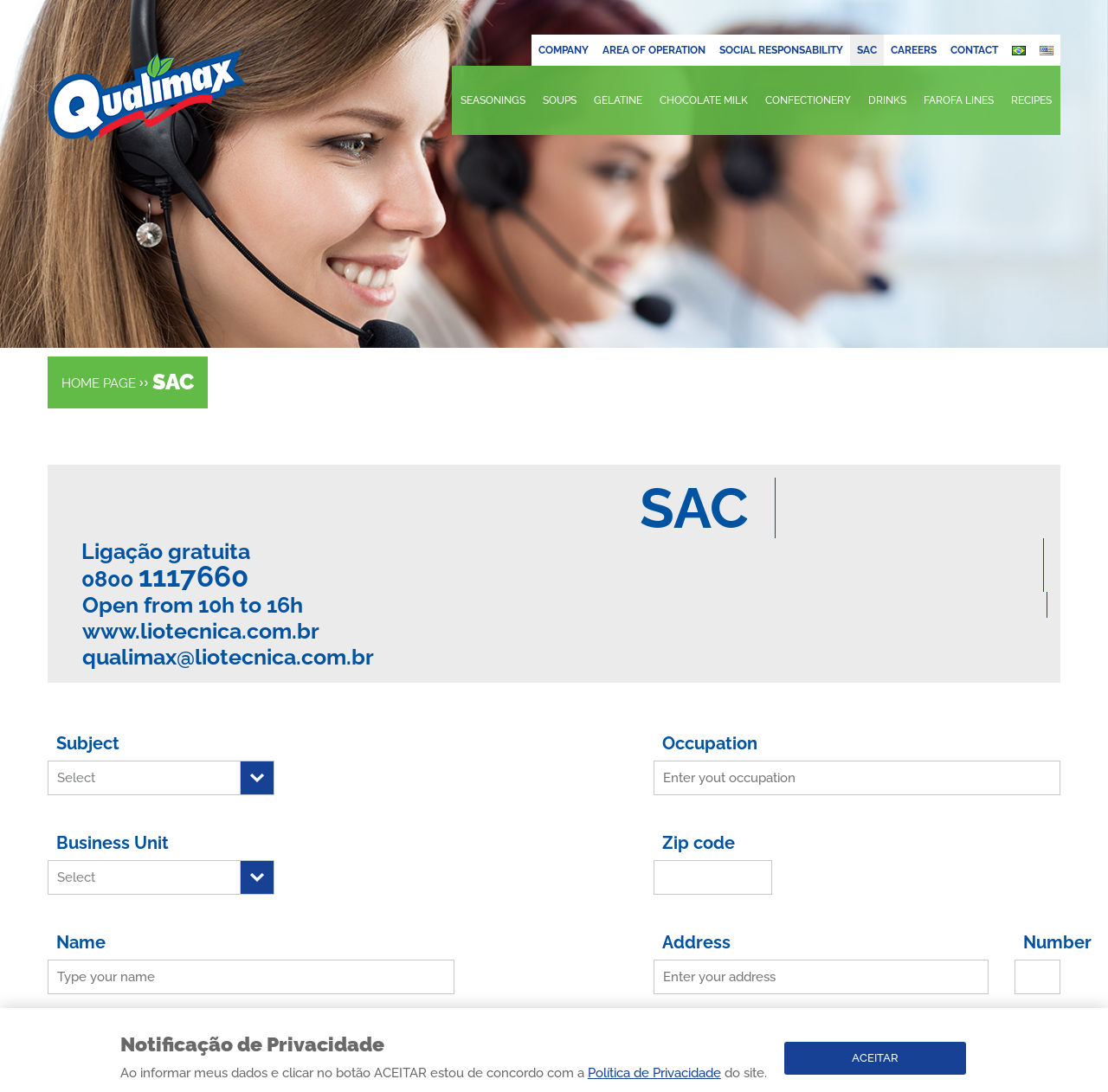Specify the bounding box coordinates of the area that needs to be clicked to achieve the following instruction: "Click on the Qualimax link".

[0.043, 0.079, 0.223, 0.093]